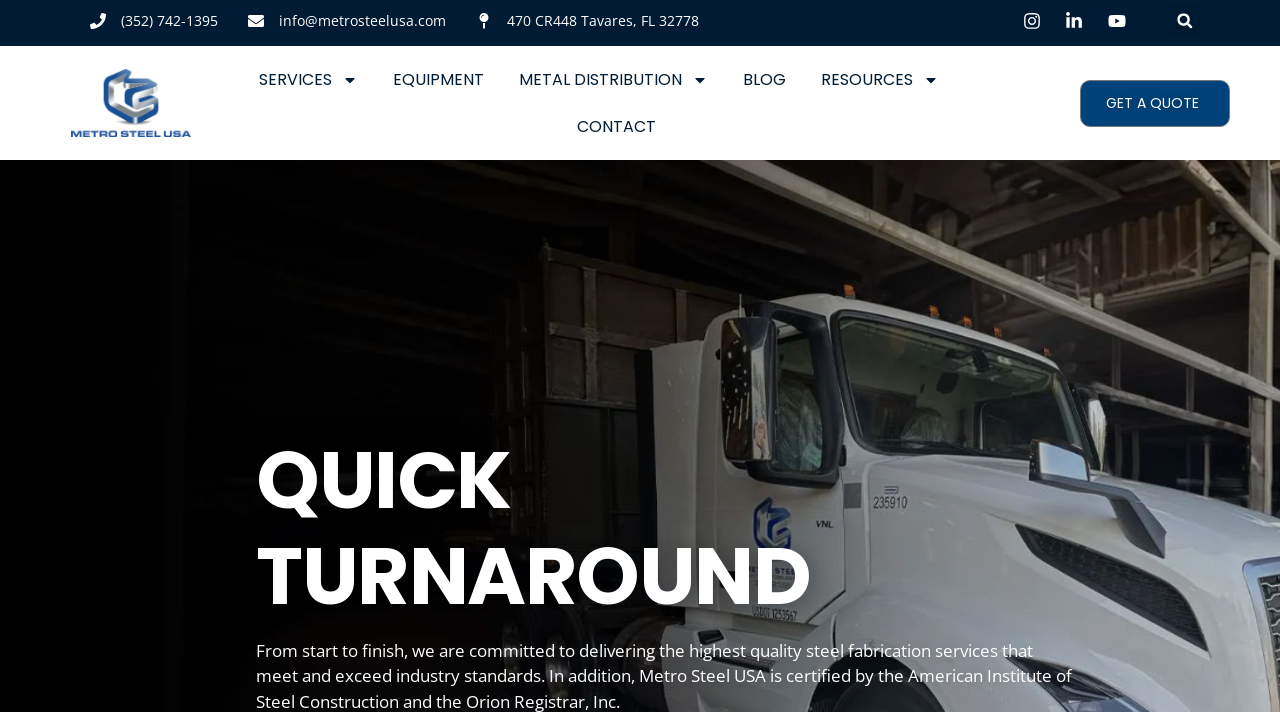What is the purpose of the 'GET A QUOTE' button?
Look at the screenshot and give a one-word or phrase answer.

To request a quote